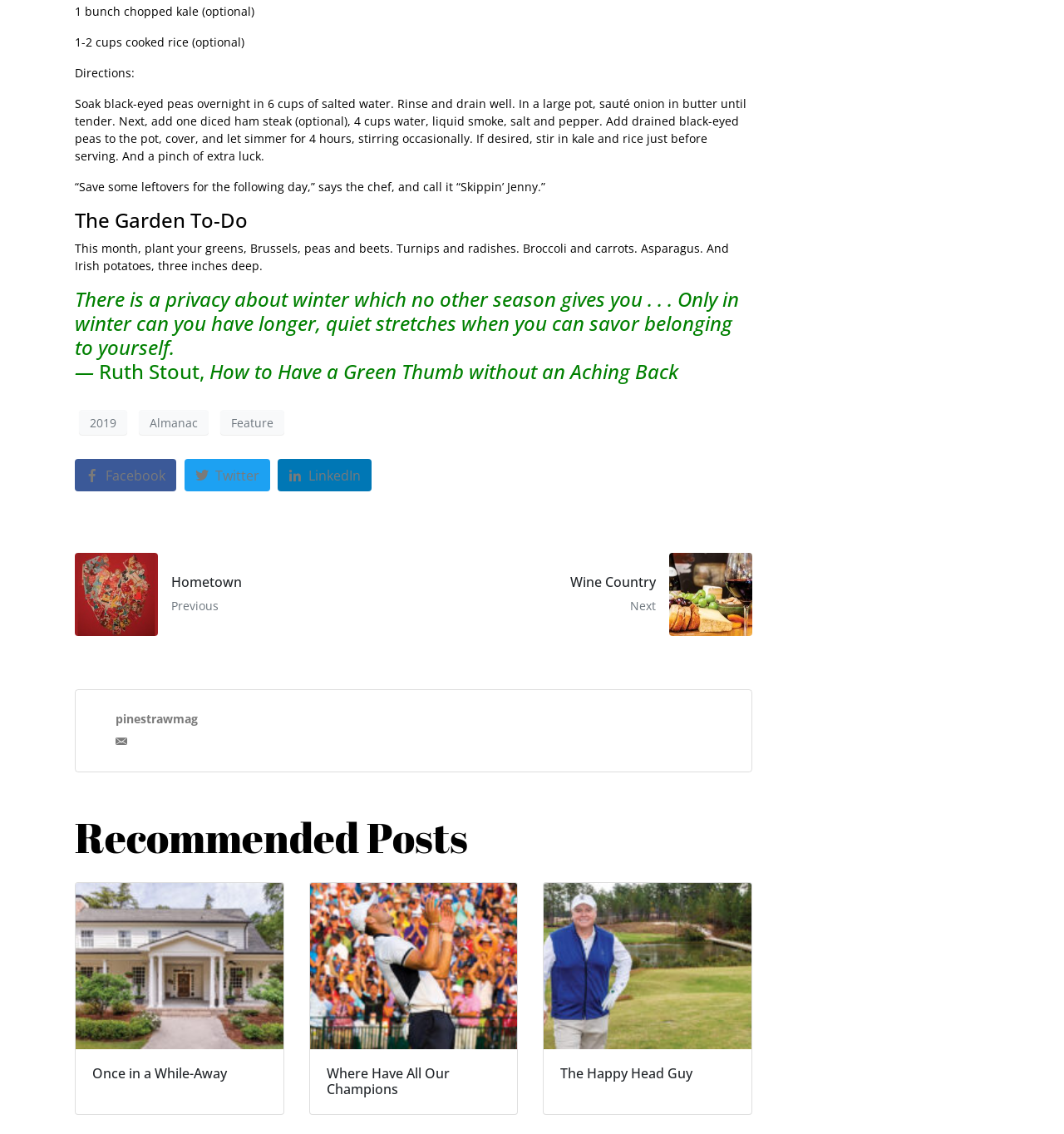Mark the bounding box of the element that matches the following description: "Where Have All Our Champions".

[0.29, 0.778, 0.487, 0.983]